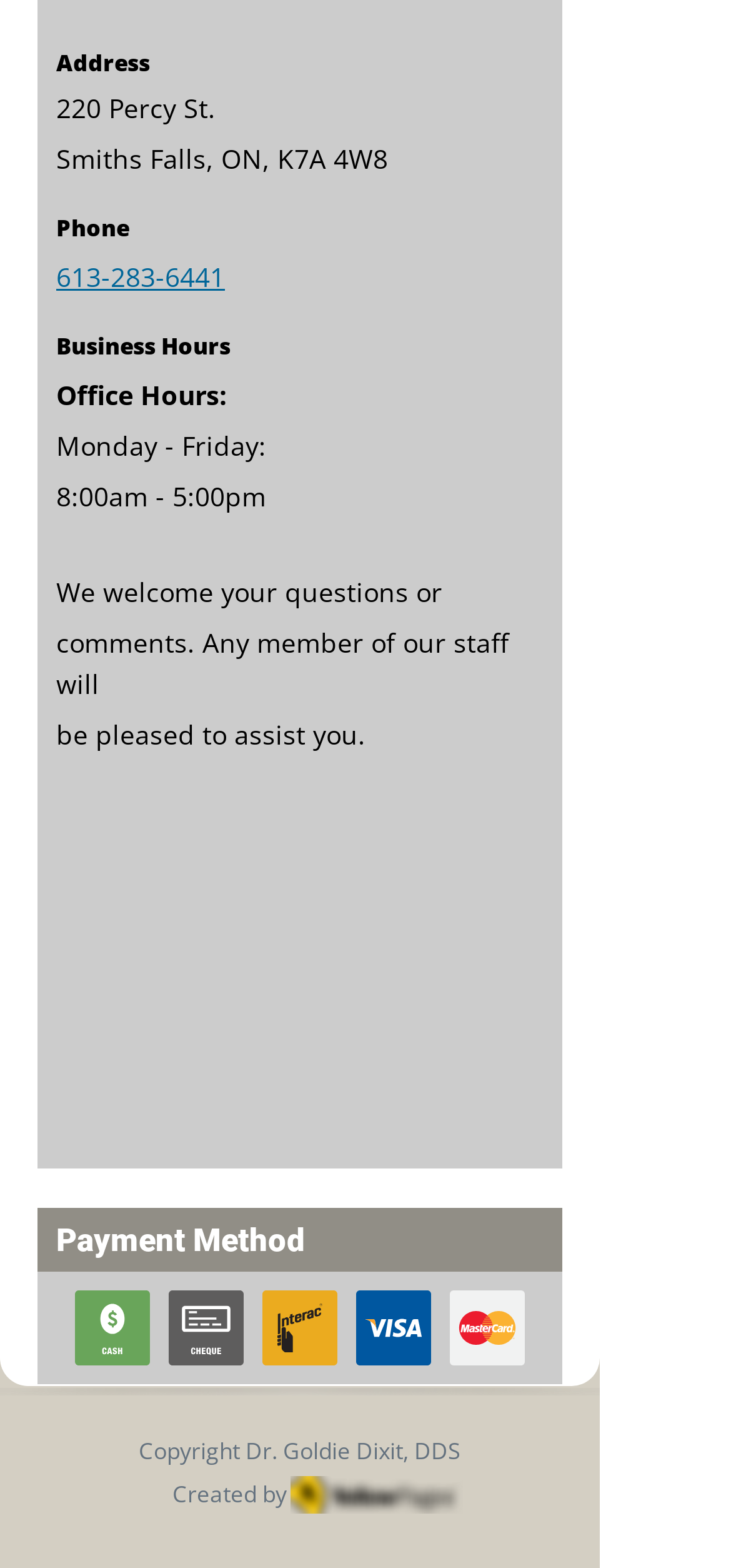From the webpage screenshot, predict the bounding box coordinates (top-left x, top-left y, bottom-right x, bottom-right y) for the UI element described here: 613-283-6441

[0.077, 0.173, 0.308, 0.186]